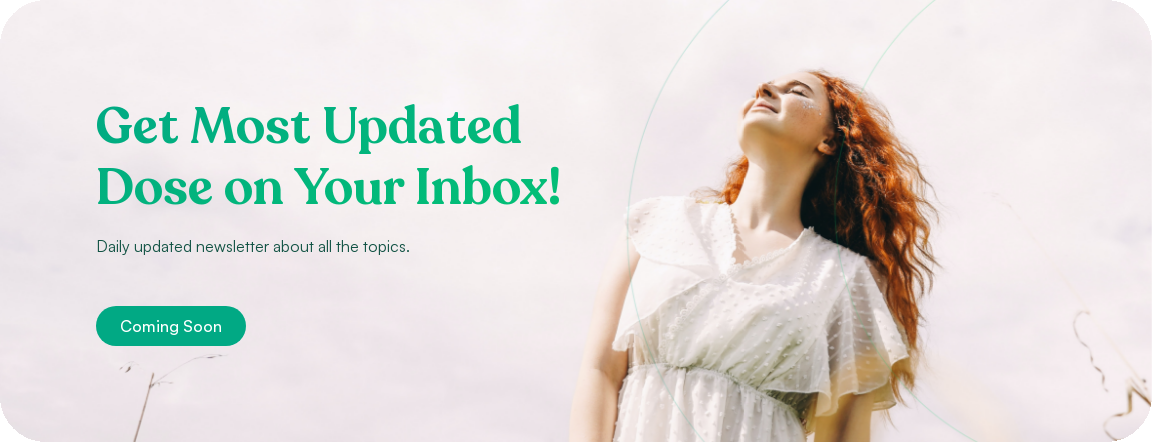Offer a detailed narrative of the image's content.

The image features a joyful young woman standing in a natural setting, embodying an uplifting and serene atmosphere. She is wearing a light, flowing dress with delicate details, and her hair is gently tousled by the breeze. Her expression is one of bliss, as she gazes upwards, symbolizing a sense of freedom and positivity.

Accompanying the image is the inviting text, "Get Most Updated Dose on Your Inbox!" This engaging call to action encourages viewers to subscribe to a daily newsletter that promises updates on a variety of topics. Beneath this headline, the message reads, "Daily updated newsletter about all the topics," reinforcing the value of staying informed. Additionally, a "Coming Soon" button emphasizes the anticipation of the newsletter's launch, inviting potential readers to expect content that enriches their daily lives. The overall design combines soft colors and rounded edges, enhancing the inviting nature of the message.